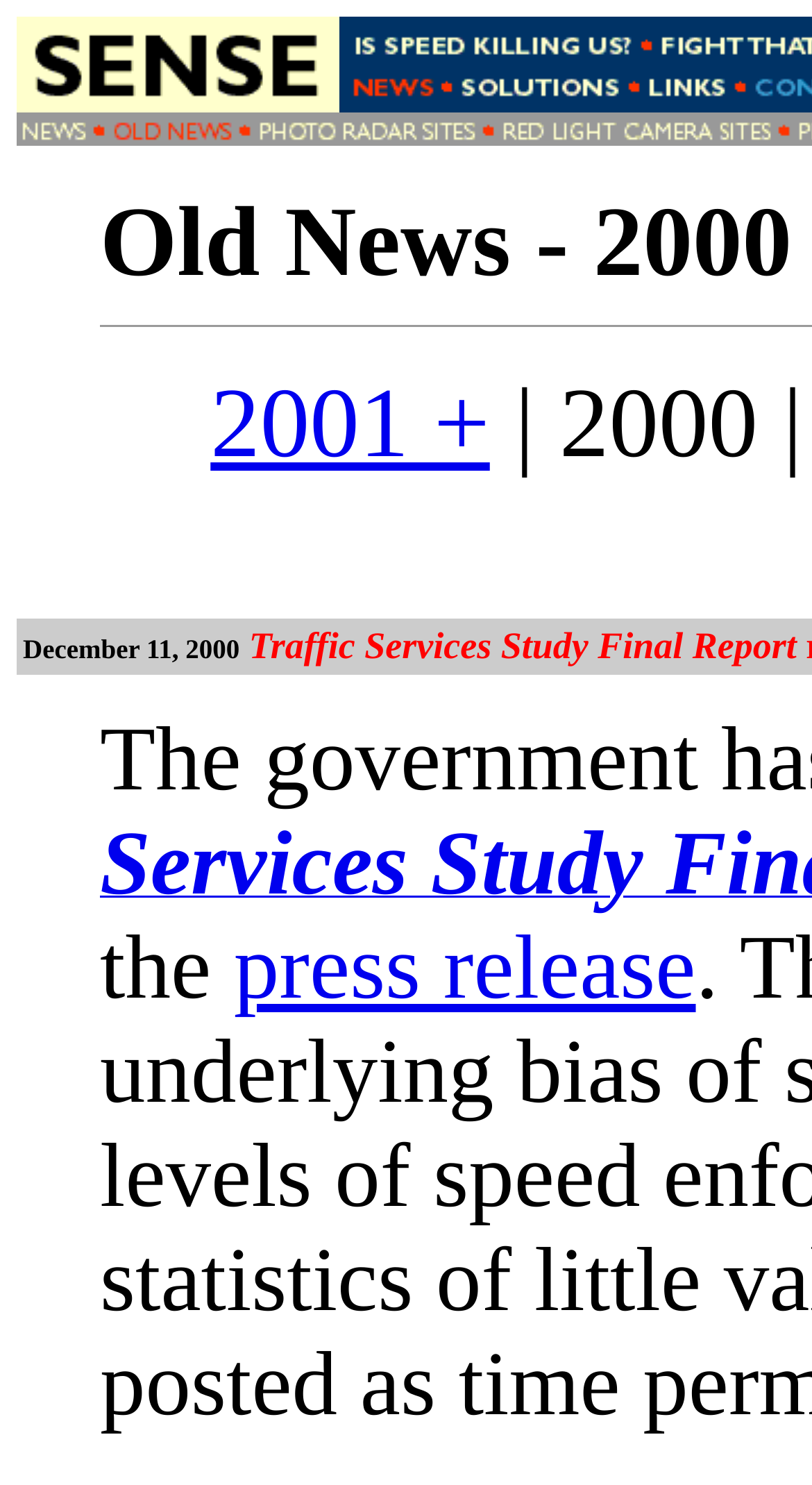Find and provide the bounding box coordinates for the UI element described with: "press release".

[0.288, 0.618, 0.857, 0.686]